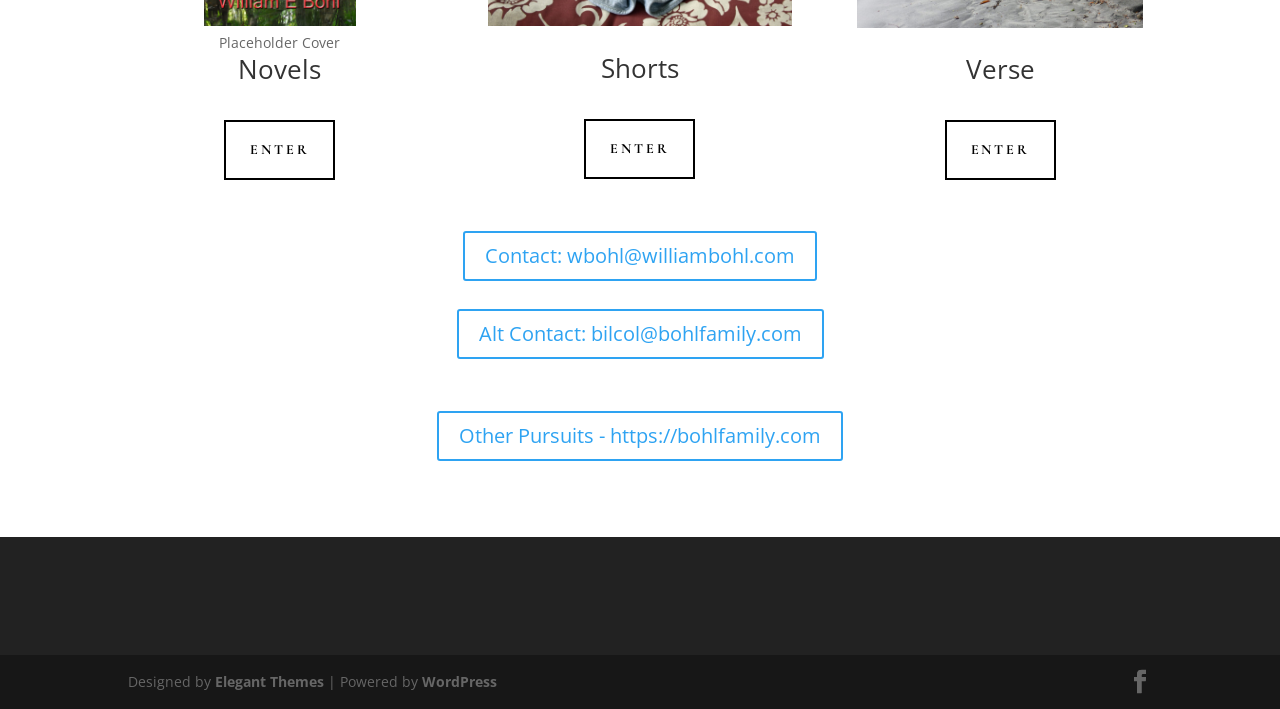Locate the bounding box coordinates of the clickable part needed for the task: "Click on Novels".

[0.1, 0.079, 0.337, 0.13]